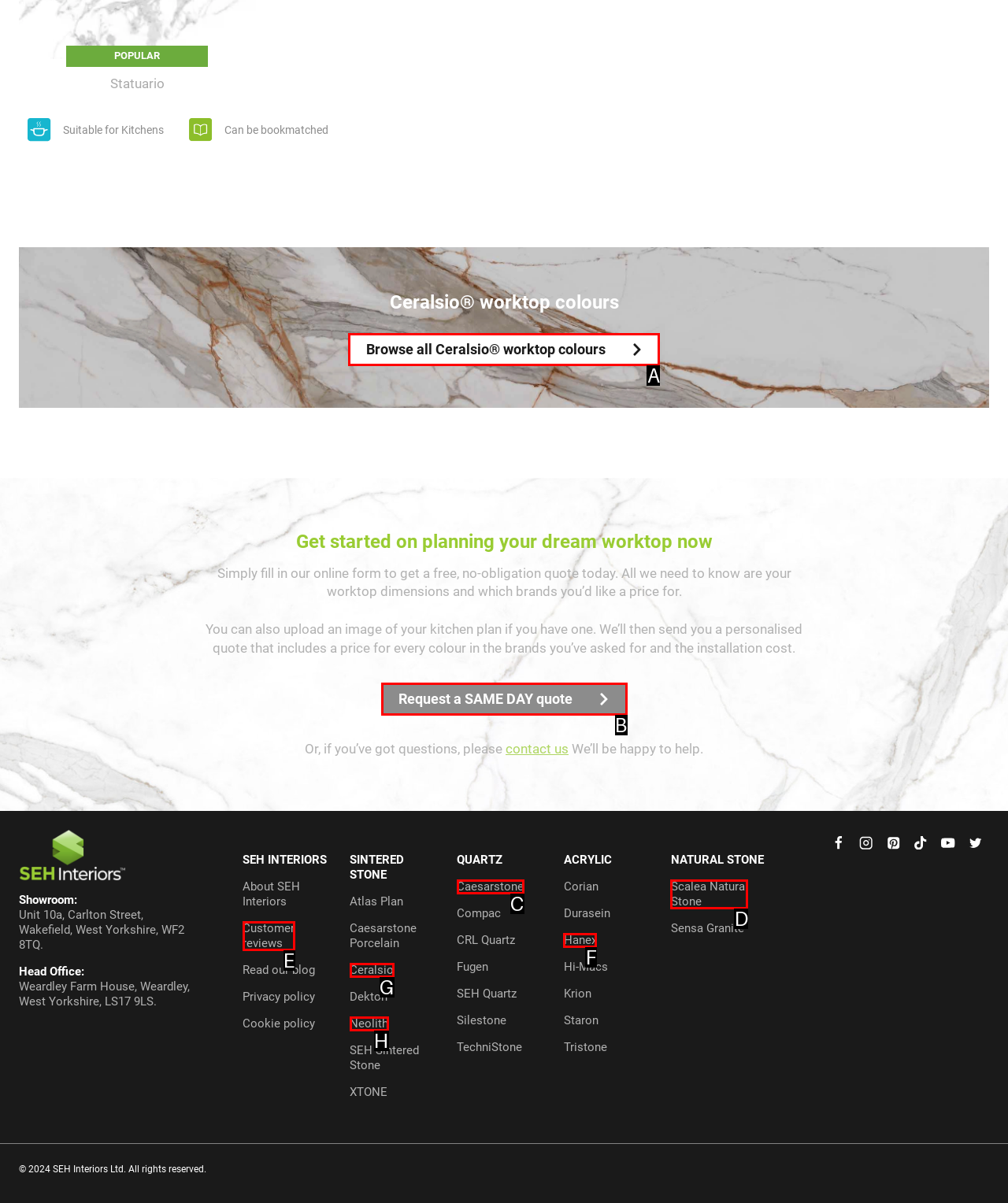From the provided choices, determine which option matches the description: Scalea Natural Stone. Respond with the letter of the correct choice directly.

D